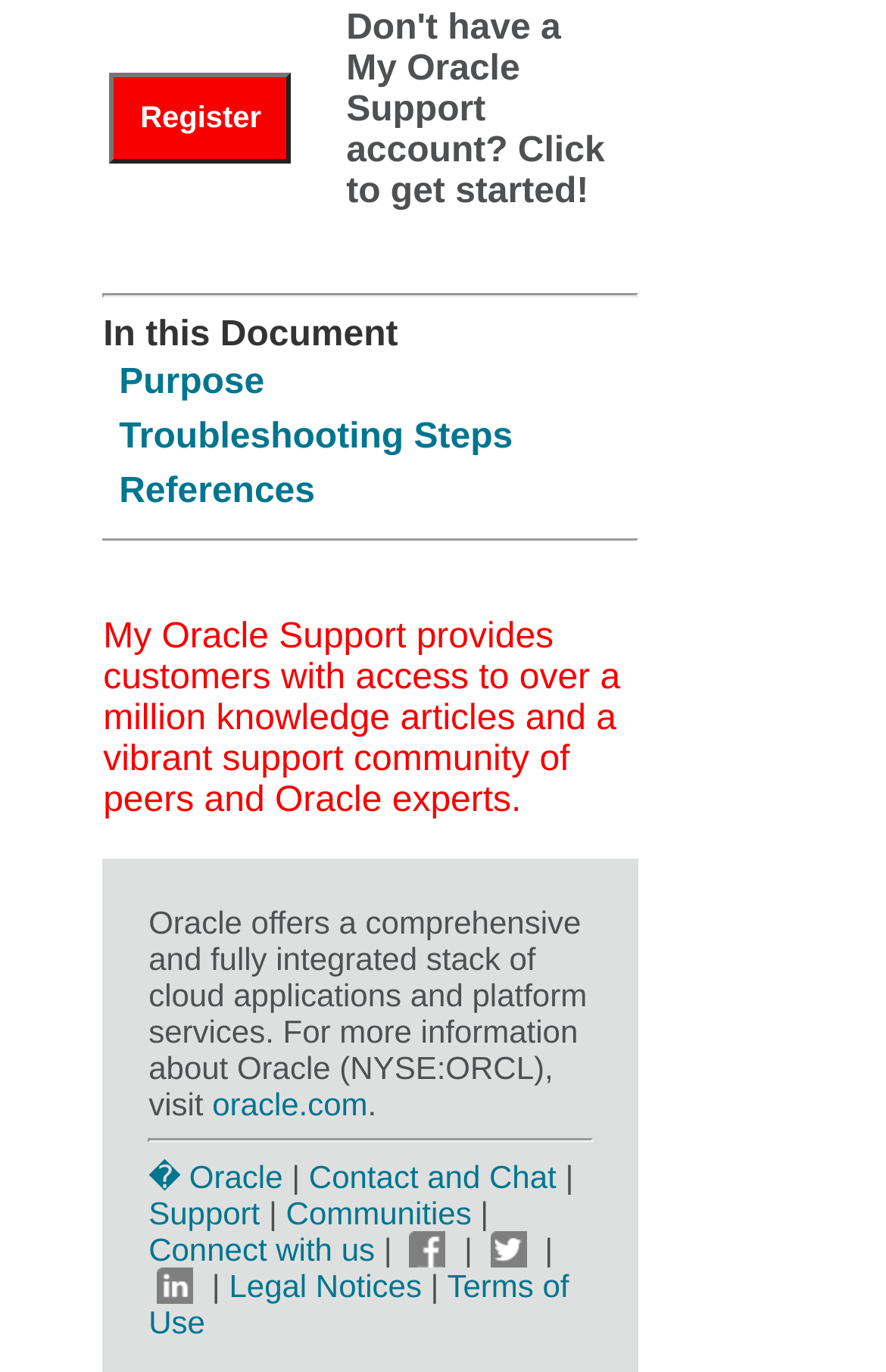Give the bounding box coordinates for the element described by: "Home".

None